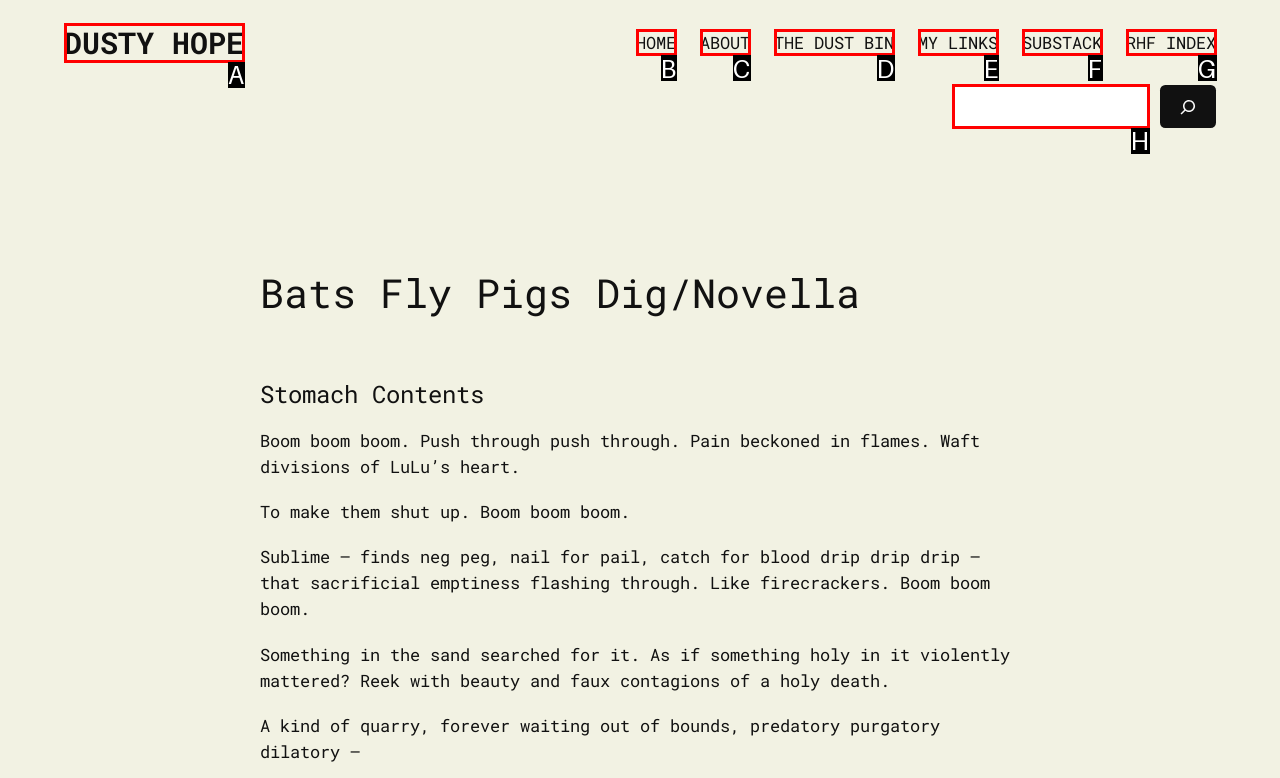Choose the letter of the element that should be clicked to complete the task: search for something
Answer with the letter from the possible choices.

H